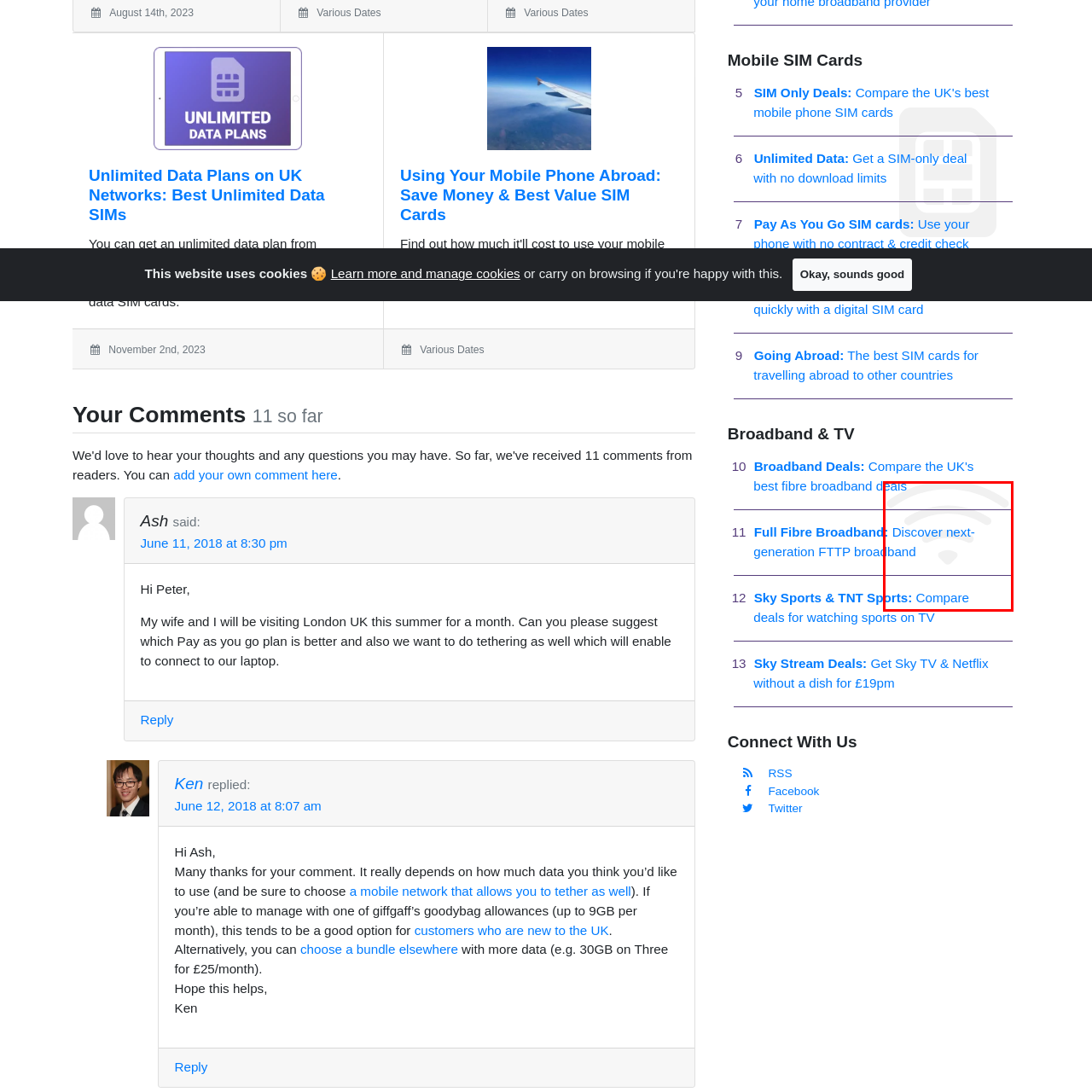Please provide a comprehensive caption for the image highlighted in the red box.

The image features a Wi-Fi icon, symbolizing internet connectivity and broadband services. Positioned within a section labeled "Broadband & TV," this visual element emphasizes the importance of reliable broadband solutions in today’s digital landscape. Below the icon, links to various broadband deals encourage users to compare options, including a focus on next-generation FTTP broadband. The presence of the icon serves to guide site visitors towards making informed choices regarding their internet service, underlining the website's role in connecting consumers with valuable telecommunications resources.